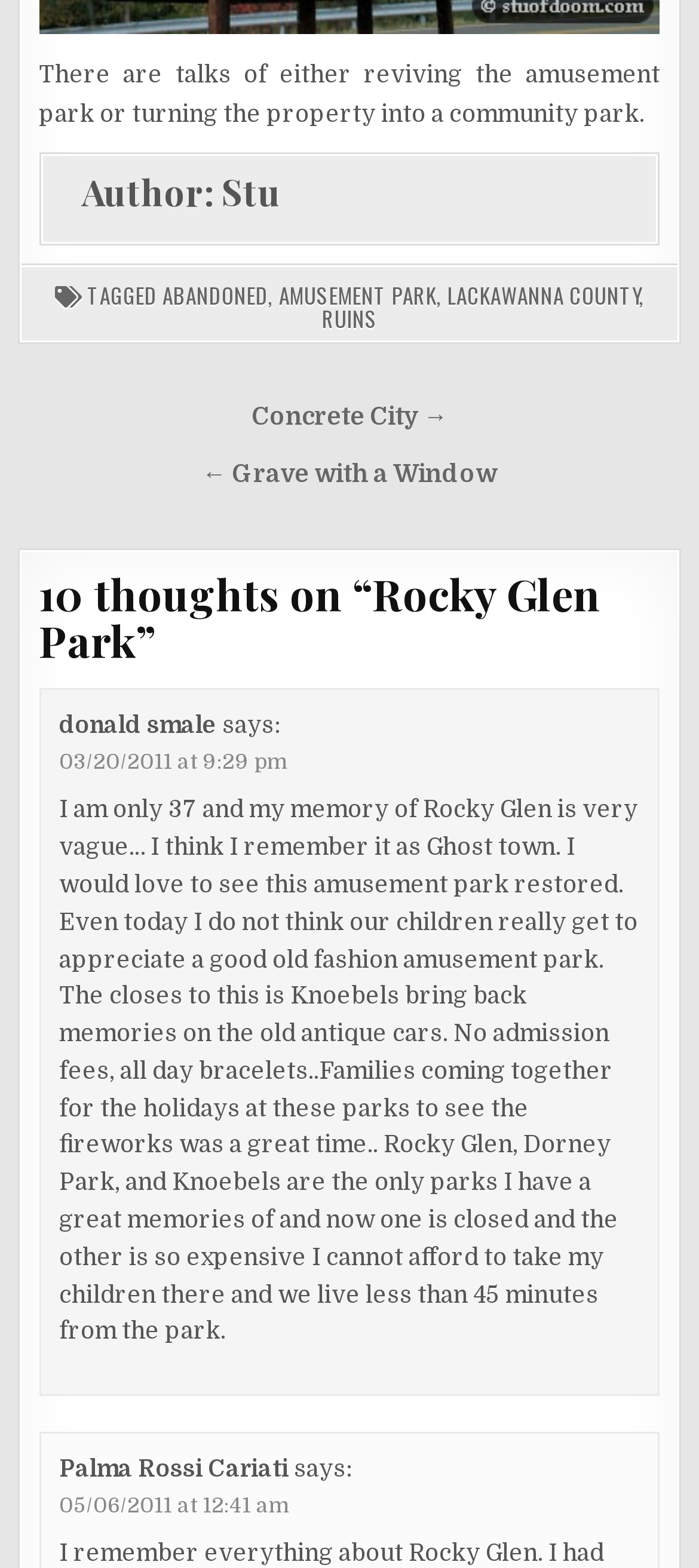Locate the coordinates of the bounding box for the clickable region that fulfills this instruction: "Click on the 'Concrete City →' link to view the next post".

[0.359, 0.257, 0.641, 0.274]